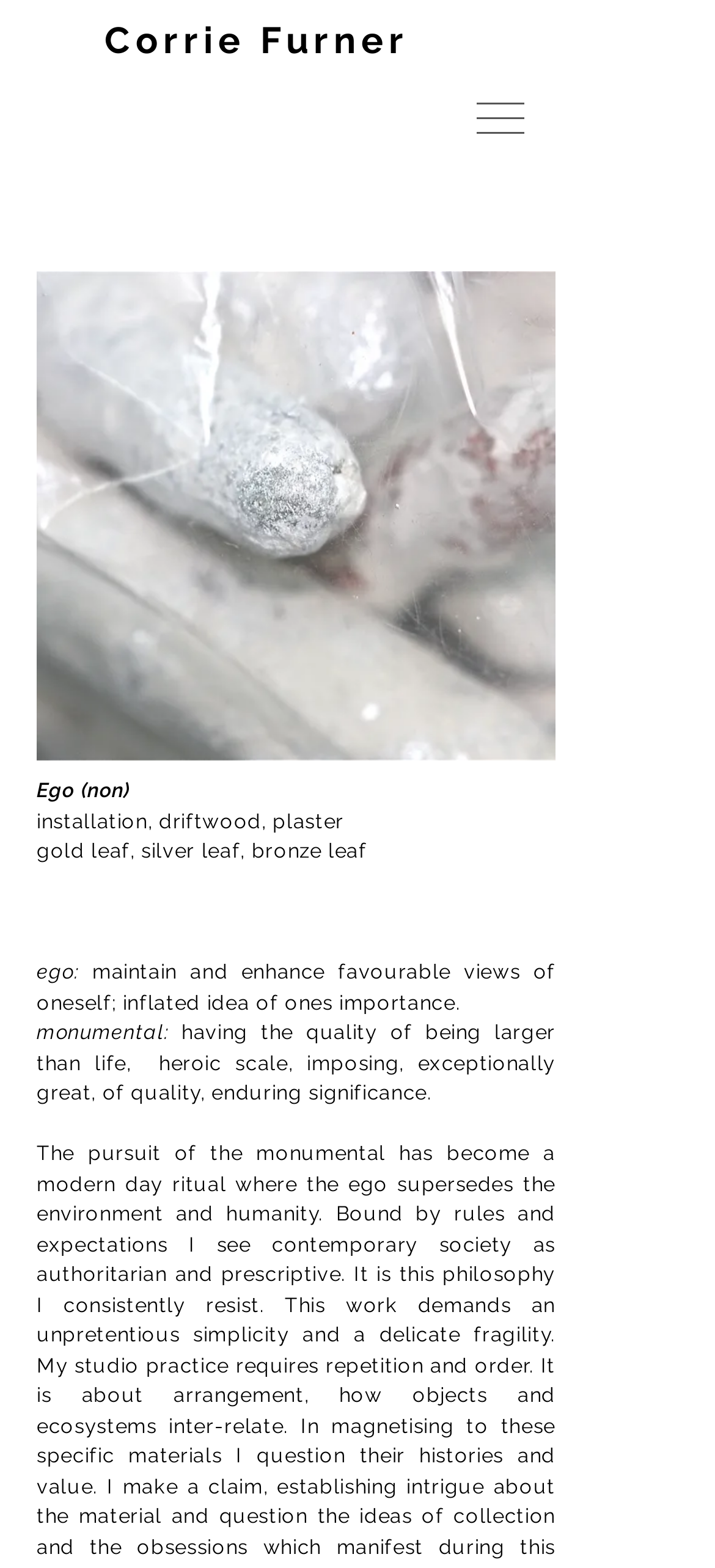Identify the bounding box for the UI element specified in this description: "Corrie Furner". The coordinates must be four float numbers between 0 and 1, formatted as [left, top, right, bottom].

[0.146, 0.012, 0.572, 0.039]